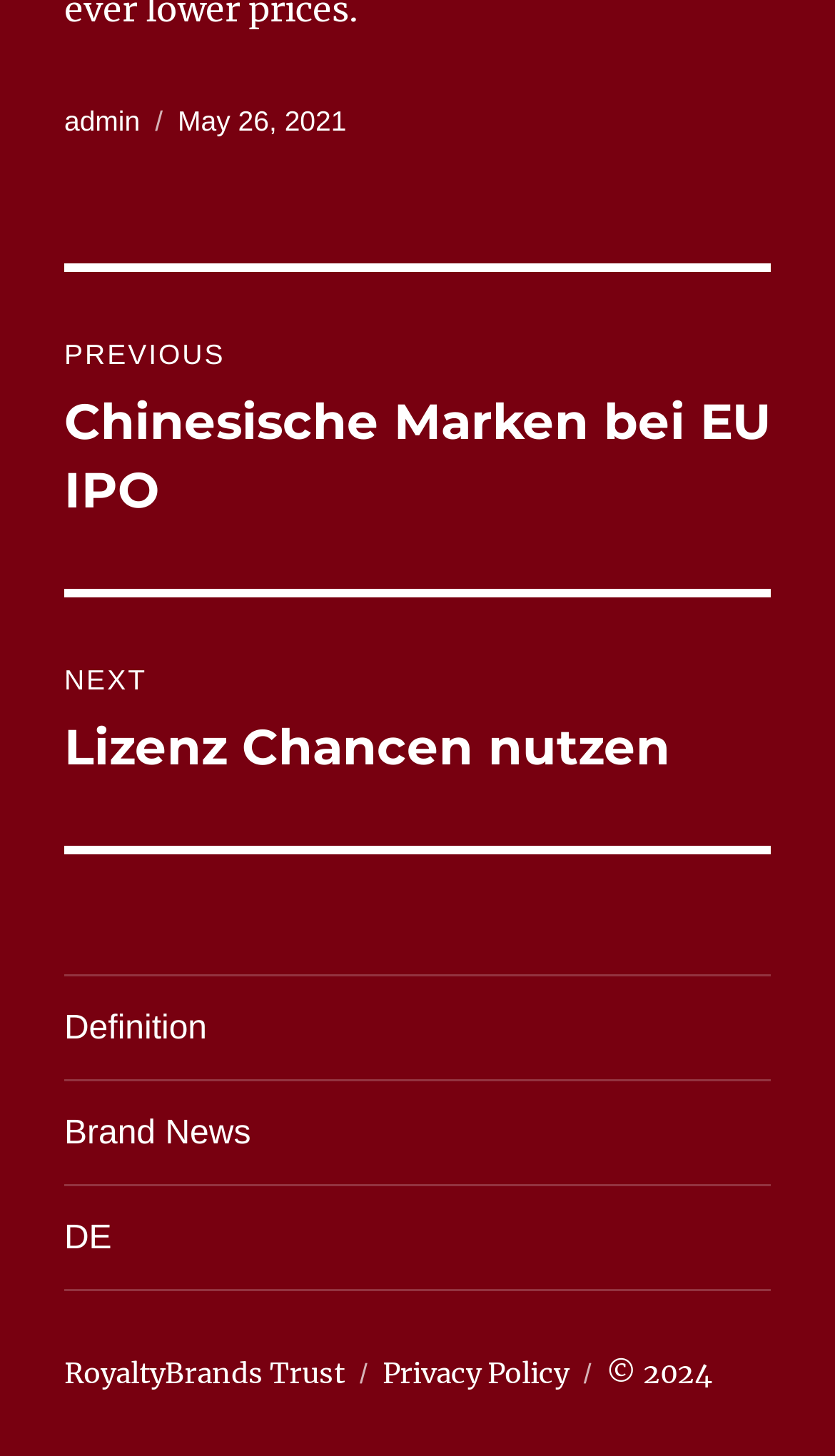Refer to the image and provide an in-depth answer to the question:
What is the title of the previous post?

I found the title of the previous post by looking at the post navigation section, where it says 'Previous post: Chinesische Marken bei EU IPO', indicating that the title of the previous post is 'Chinesische Marken bei EU IPO'.